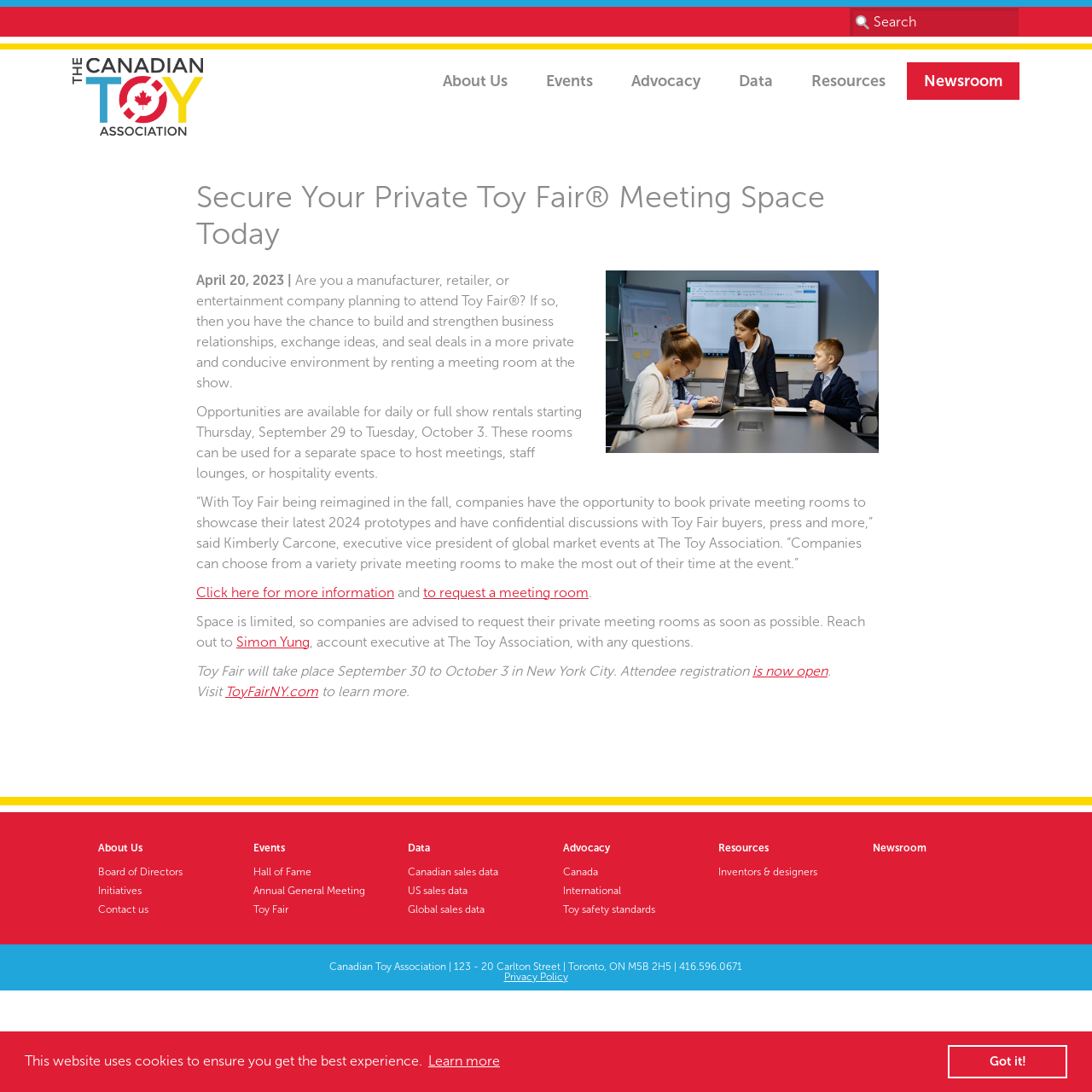Analyze the image and answer the question with as much detail as possible: 
What is the deadline for requesting a meeting room?

The webpage advises companies to request their private meeting rooms as soon as possible, as space is limited, and it is recommended to reach out to Simon Yung, account executive at The Toy Association, with any questions.